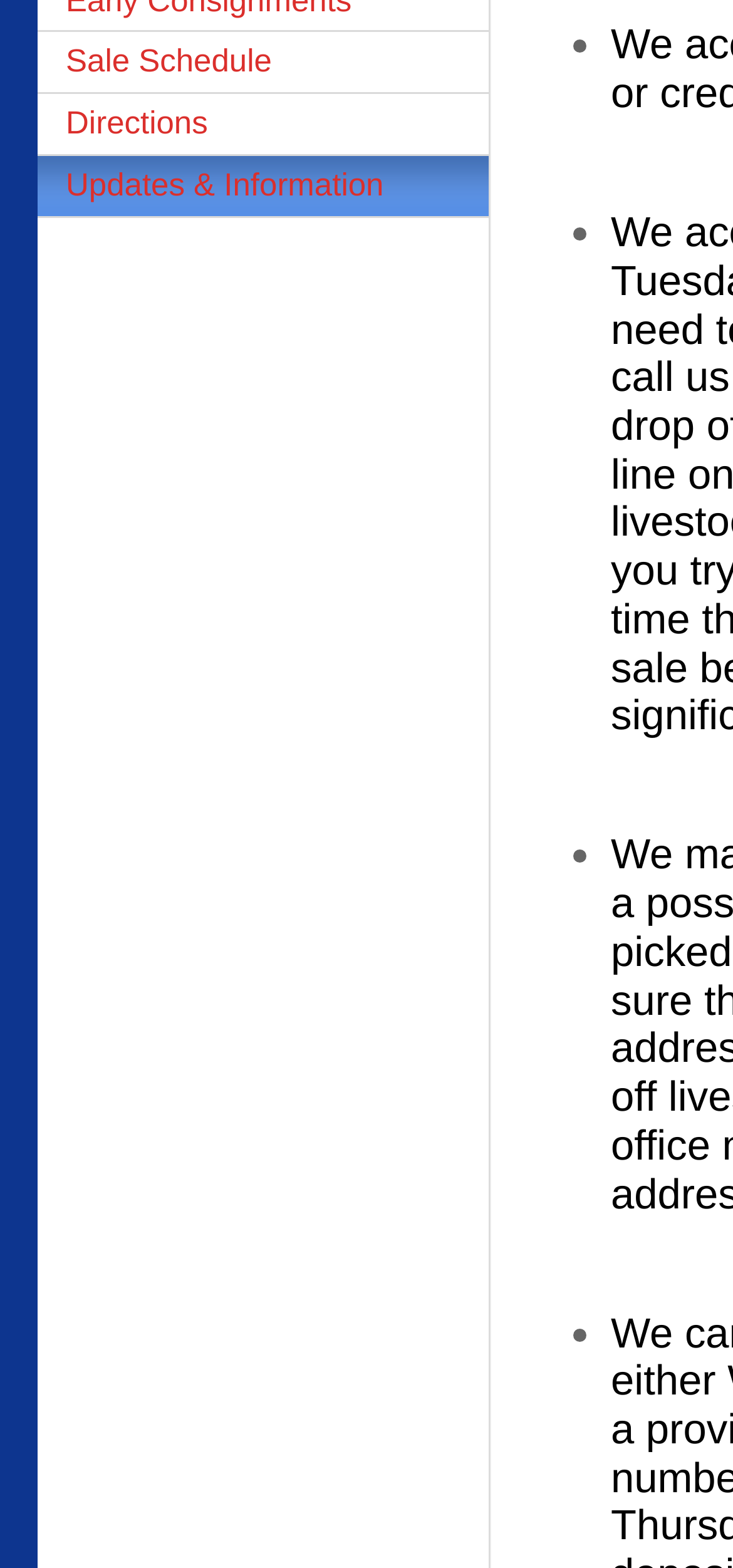Identify the bounding box coordinates for the UI element described by the following text: "Sale Schedule". Provide the coordinates as four float numbers between 0 and 1, in the format [left, top, right, bottom].

[0.051, 0.021, 0.667, 0.06]